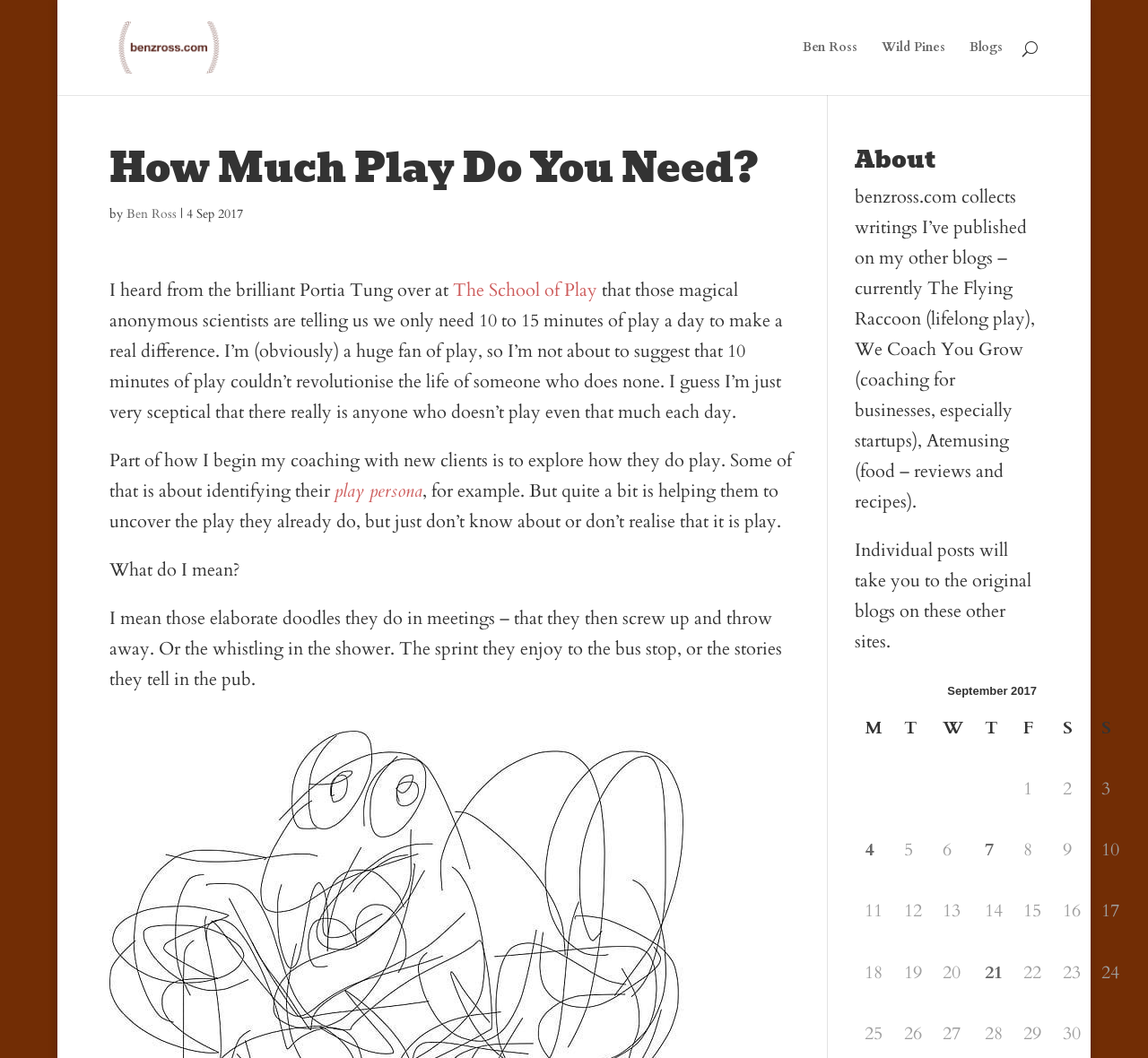Please provide a comprehensive response to the question based on the details in the image: What is the date of the article?

The date of the article can be found by looking at the text '4 Sep 2017' which is located below the heading 'How Much Play Do You Need?' and next to the author's name.